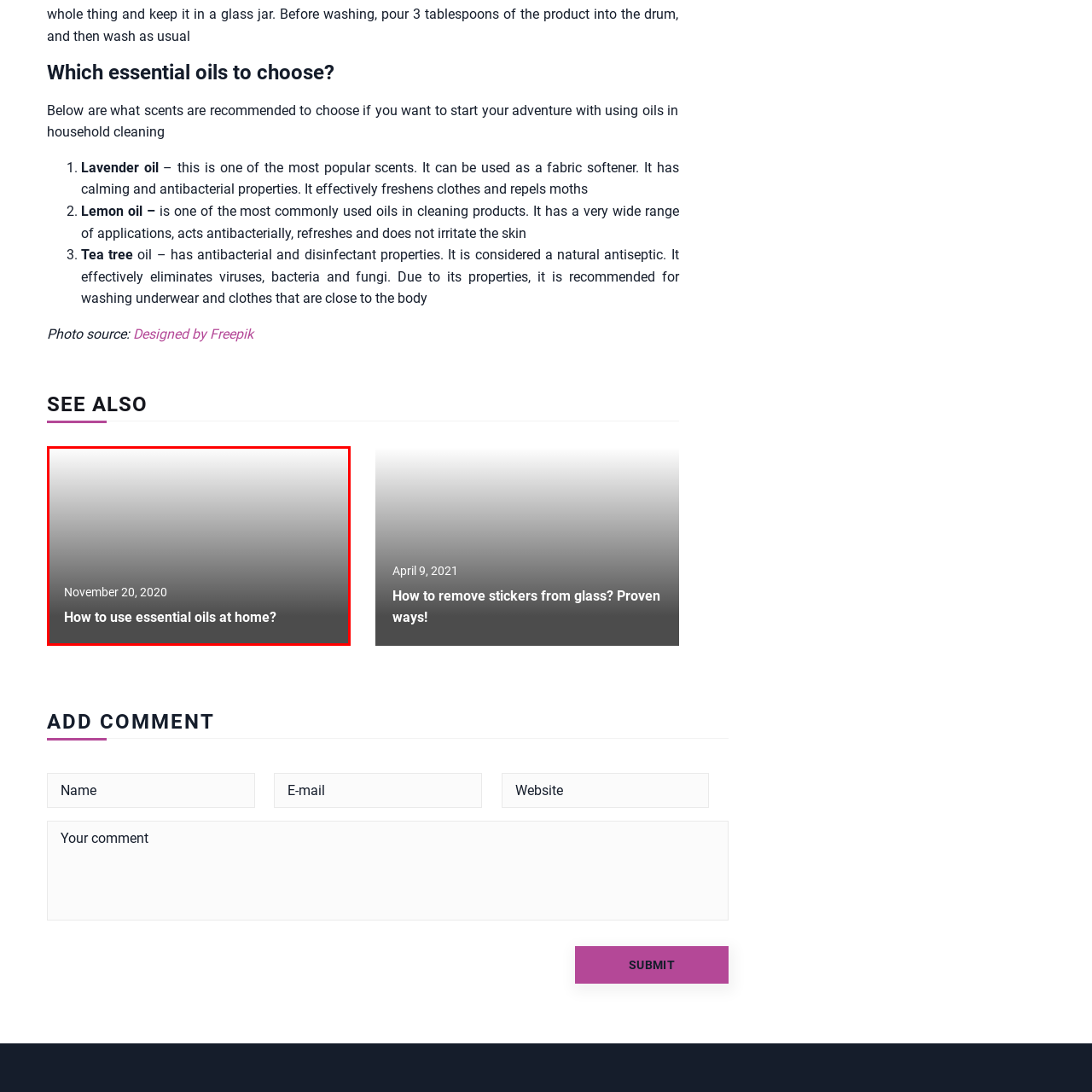When was the content published?
Direct your attention to the image bordered by the red bounding box and answer the question in detail, referencing the image.

The date 'November 20, 2020' is mentioned below the title, indicating when the content was published, which helps readers understand the relevance and timeliness of the information.